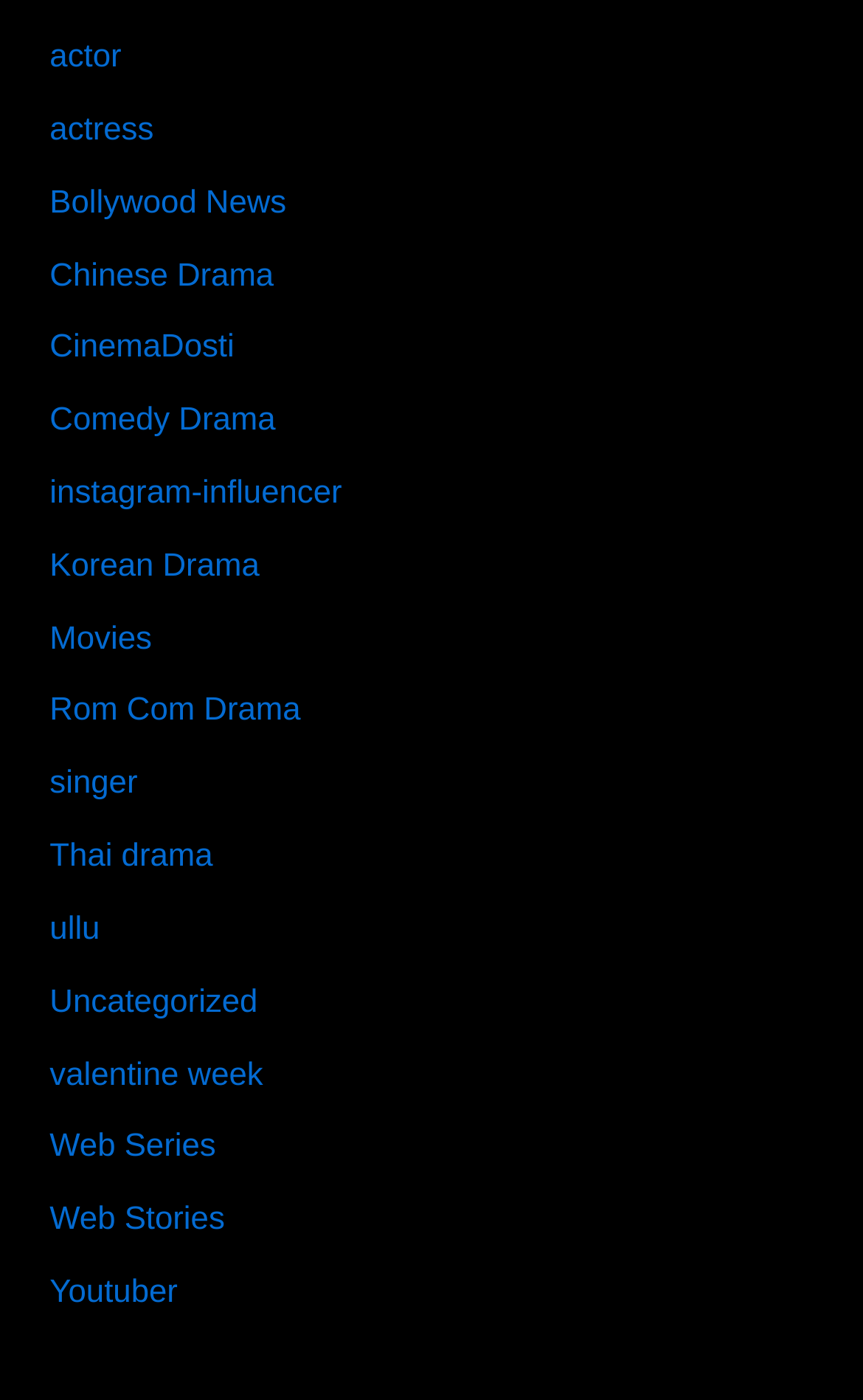How many categories are listed on the webpage?
Carefully examine the image and provide a detailed answer to the question.

I counted the number of links on the webpage, and there are 18 categories listed, including 'actor', 'actress', 'Bollywood News', and so on.